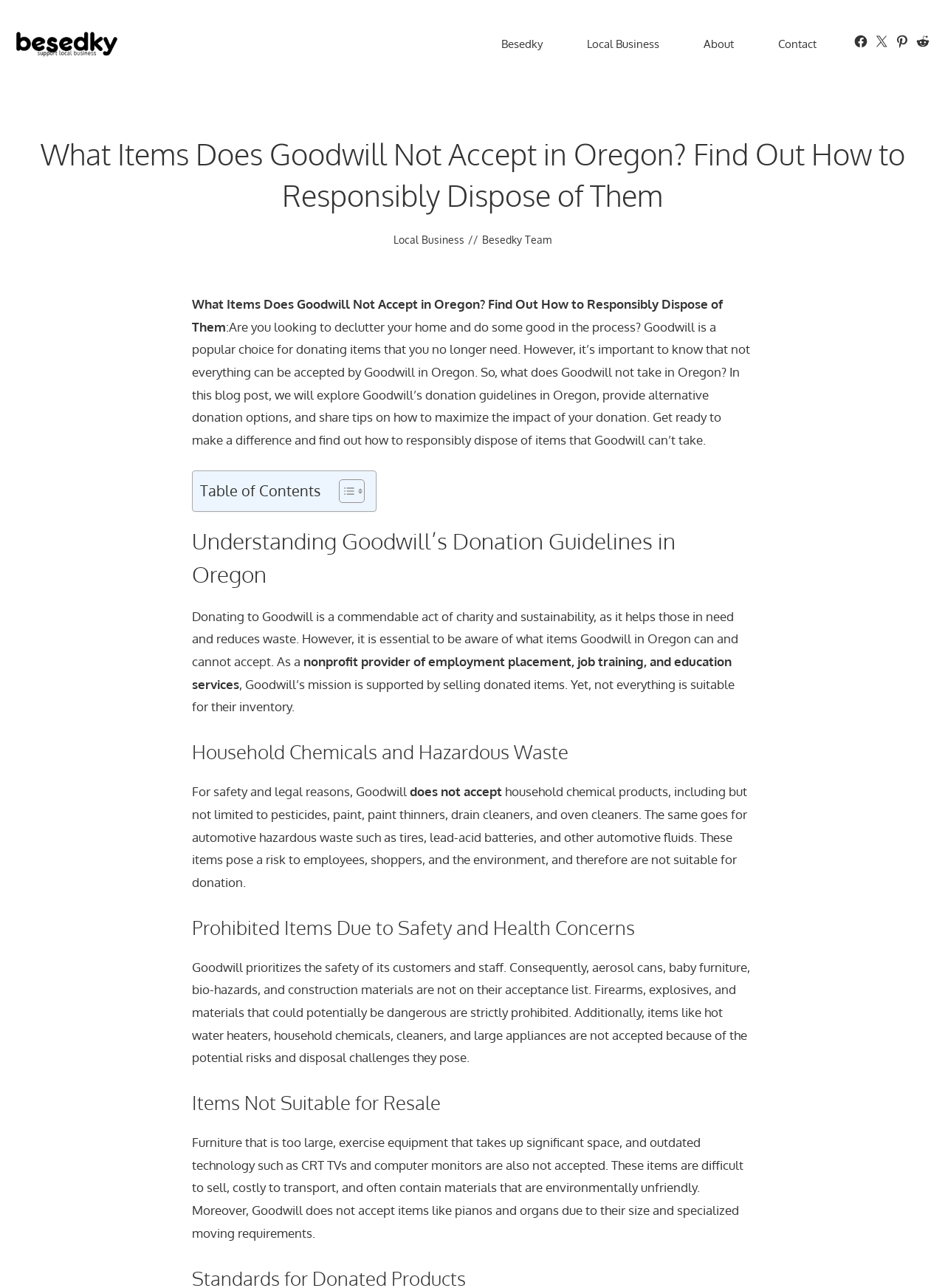Pinpoint the bounding box coordinates of the element to be clicked to execute the instruction: "Read the article by clicking on the 'Taiwanese tourist was arrested and fined for wearing a particularly revealing bikini on the beach' heading".

None